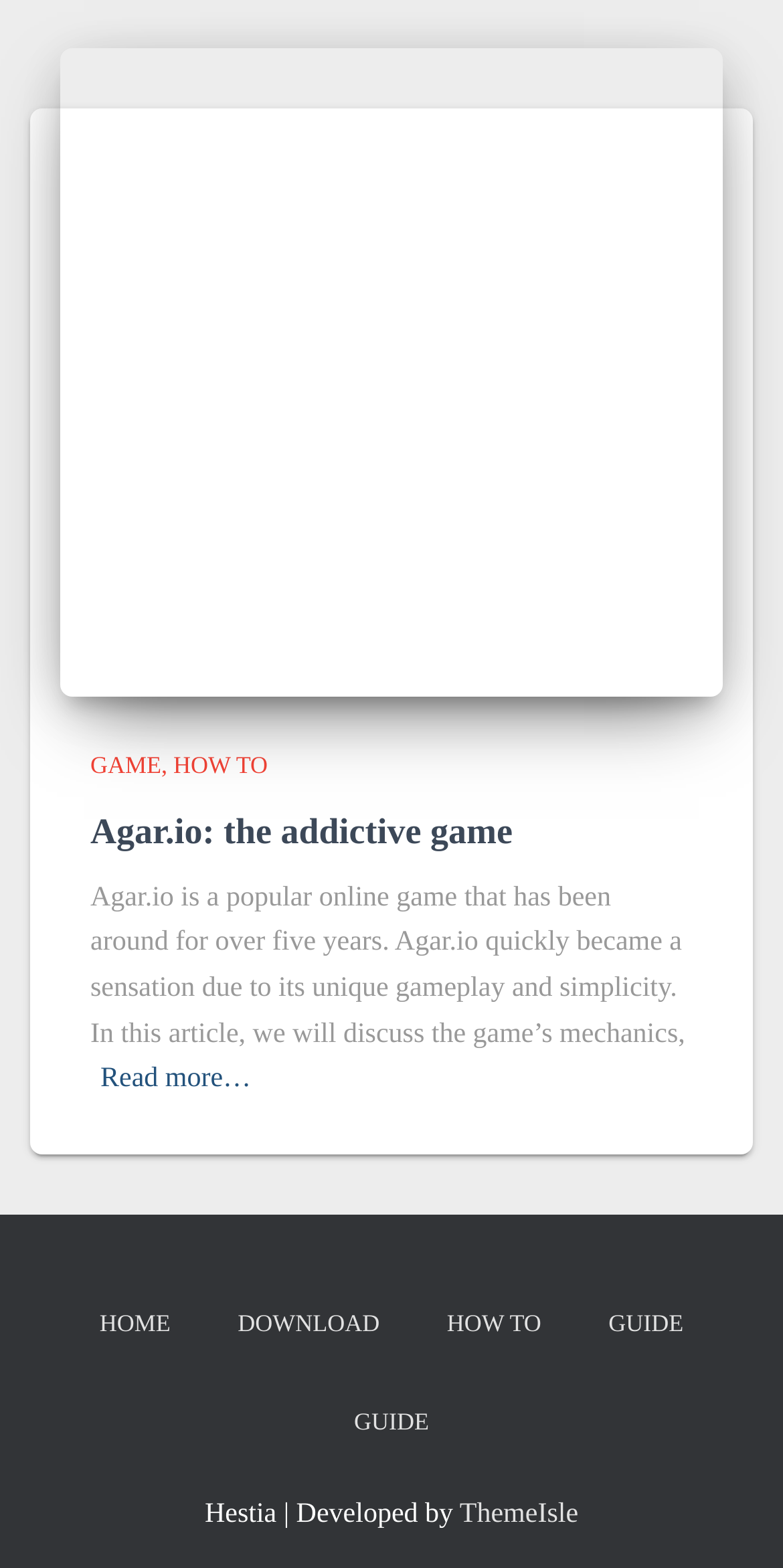What is the developer of the website?
Using the image as a reference, give an elaborate response to the question.

The static text at the bottom of the page mentions 'Developed by' followed by a link to 'ThemeIsle', indicating that ThemeIsle is the developer of the website.